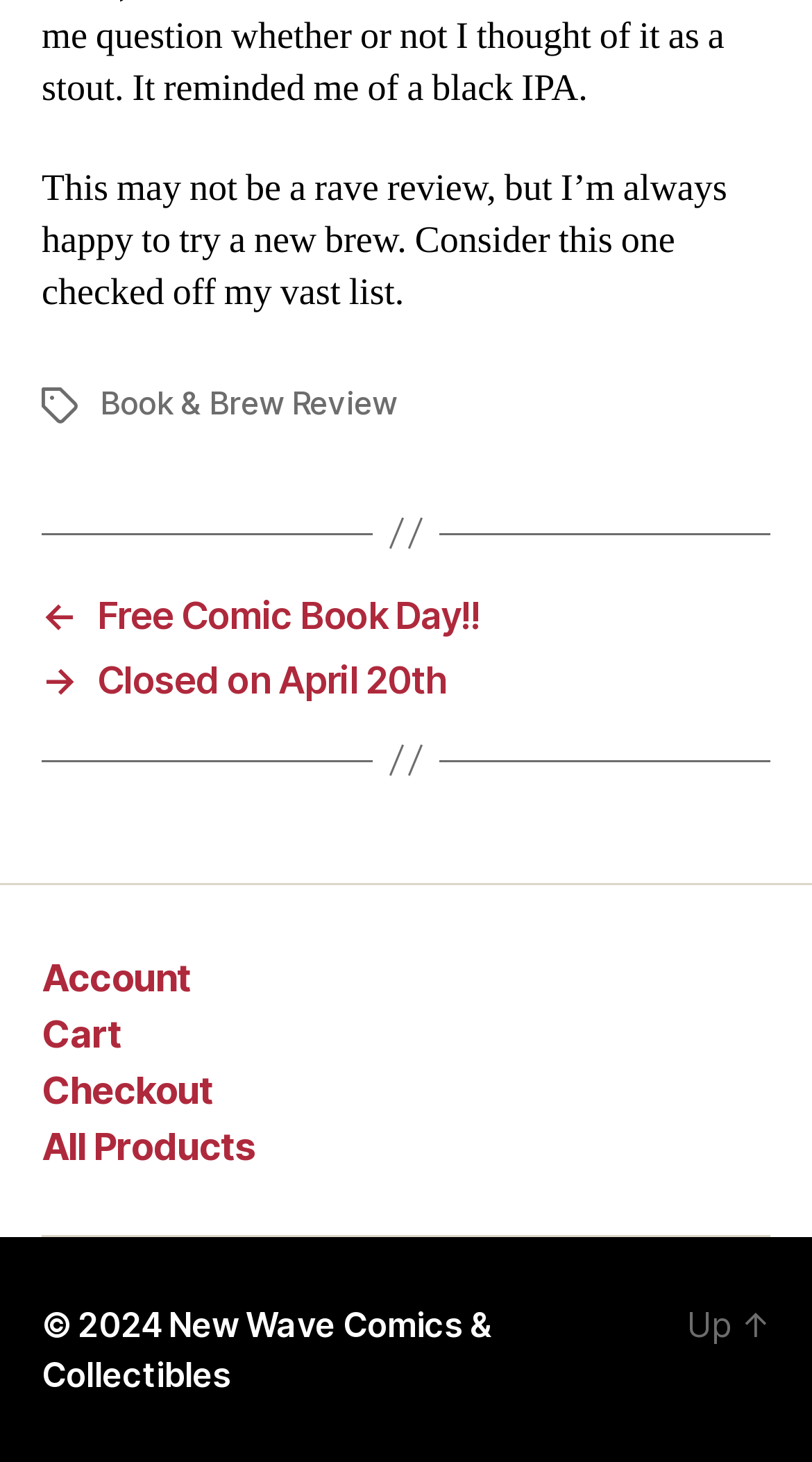Pinpoint the bounding box coordinates of the element that must be clicked to accomplish the following instruction: "Check Account". The coordinates should be in the format of four float numbers between 0 and 1, i.e., [left, top, right, bottom].

[0.051, 0.654, 0.235, 0.684]